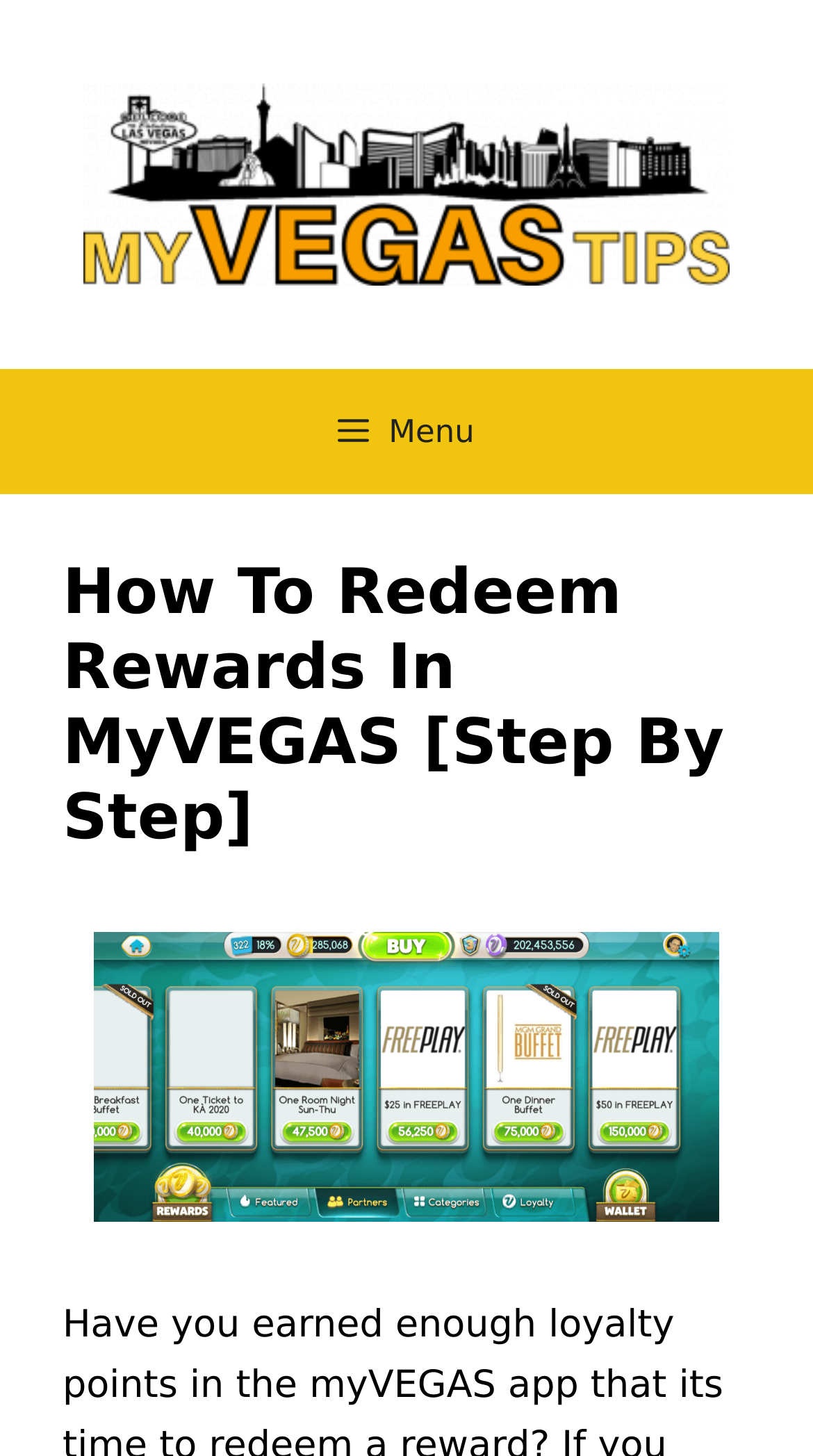Provide a brief response in the form of a single word or phrase:
What is the name of the app discussed in this guide?

myVEGAS